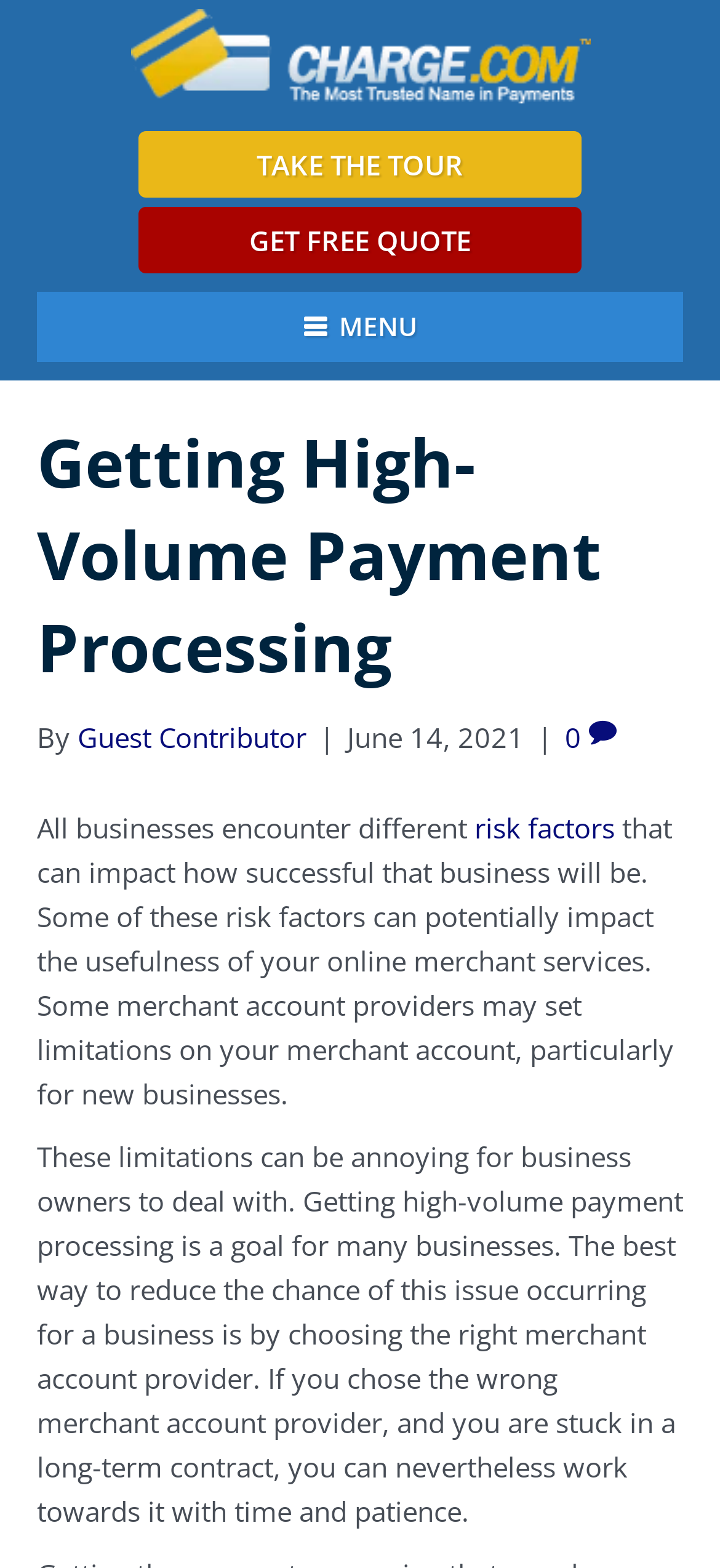Determine which piece of text is the heading of the webpage and provide it.

Getting High-Volume Payment Processing